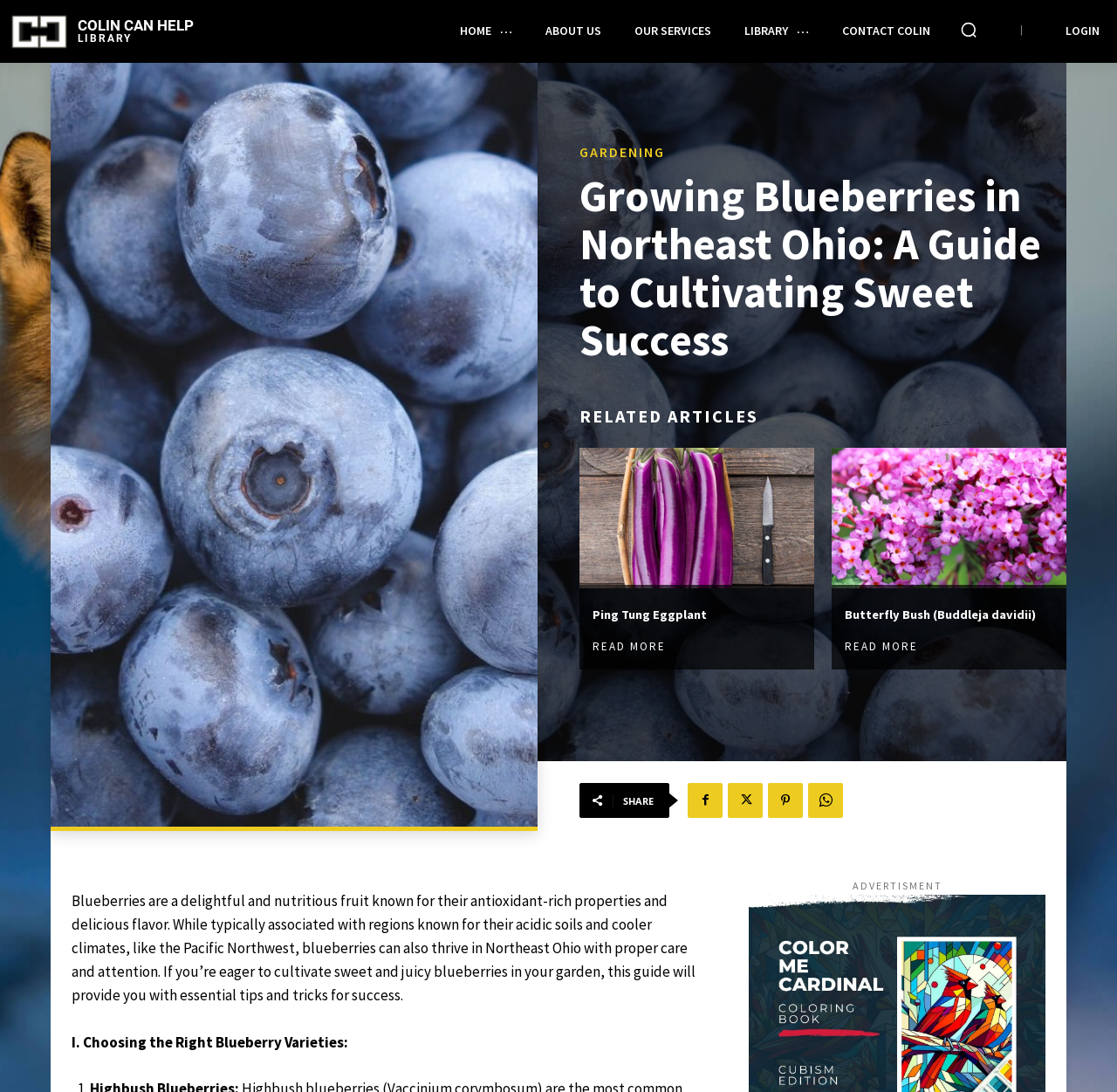Based on what you see in the screenshot, provide a thorough answer to this question: How many links are there in the navigation menu?

I counted the links in the navigation menu at the top of the webpage, which are 'HOME', 'ABOUT US', 'OUR SERVICES', 'LIBRARY', and 'CONTACT COLIN'.